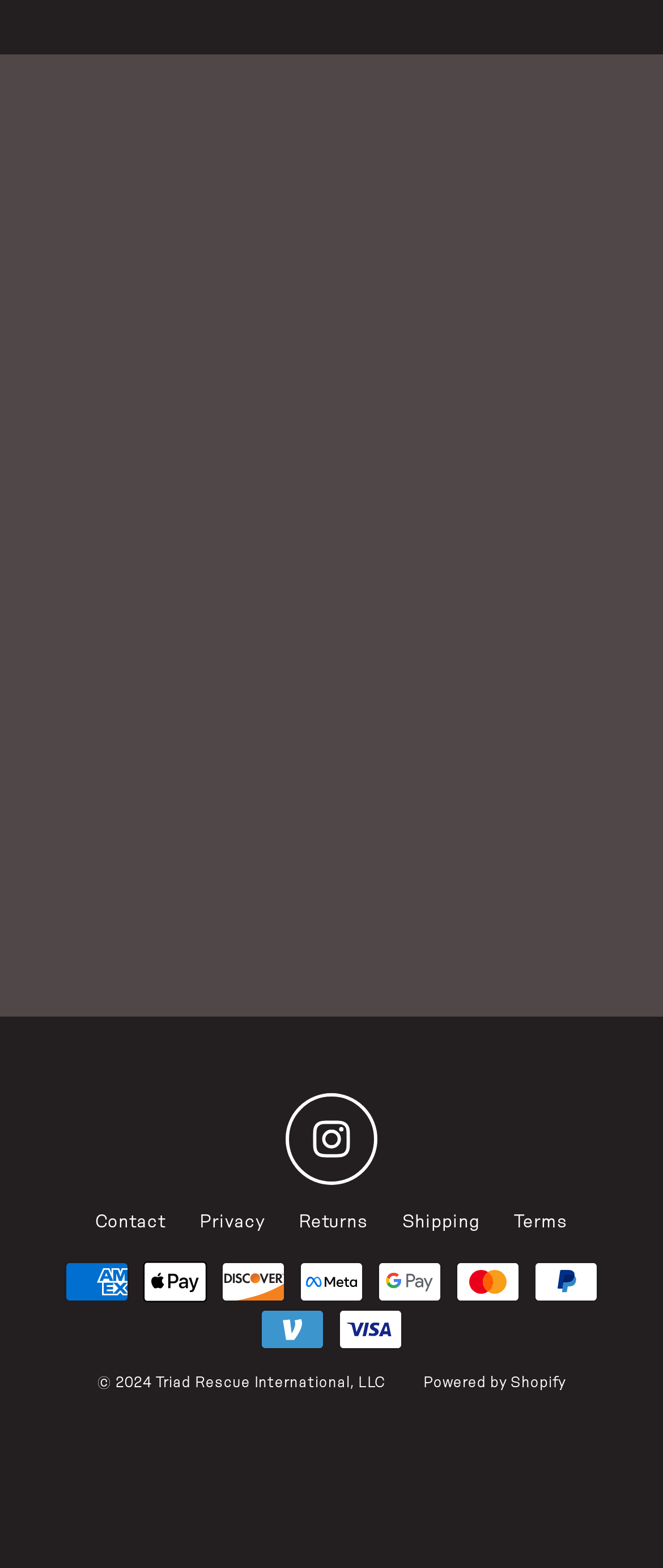Refer to the screenshot and give an in-depth answer to this question: Who is the copyright holder?

The copyright information, located at the bottom of the page, specifies that the copyright holder is Triad Rescue International, LLC, as stated in the StaticText element with ID 196.